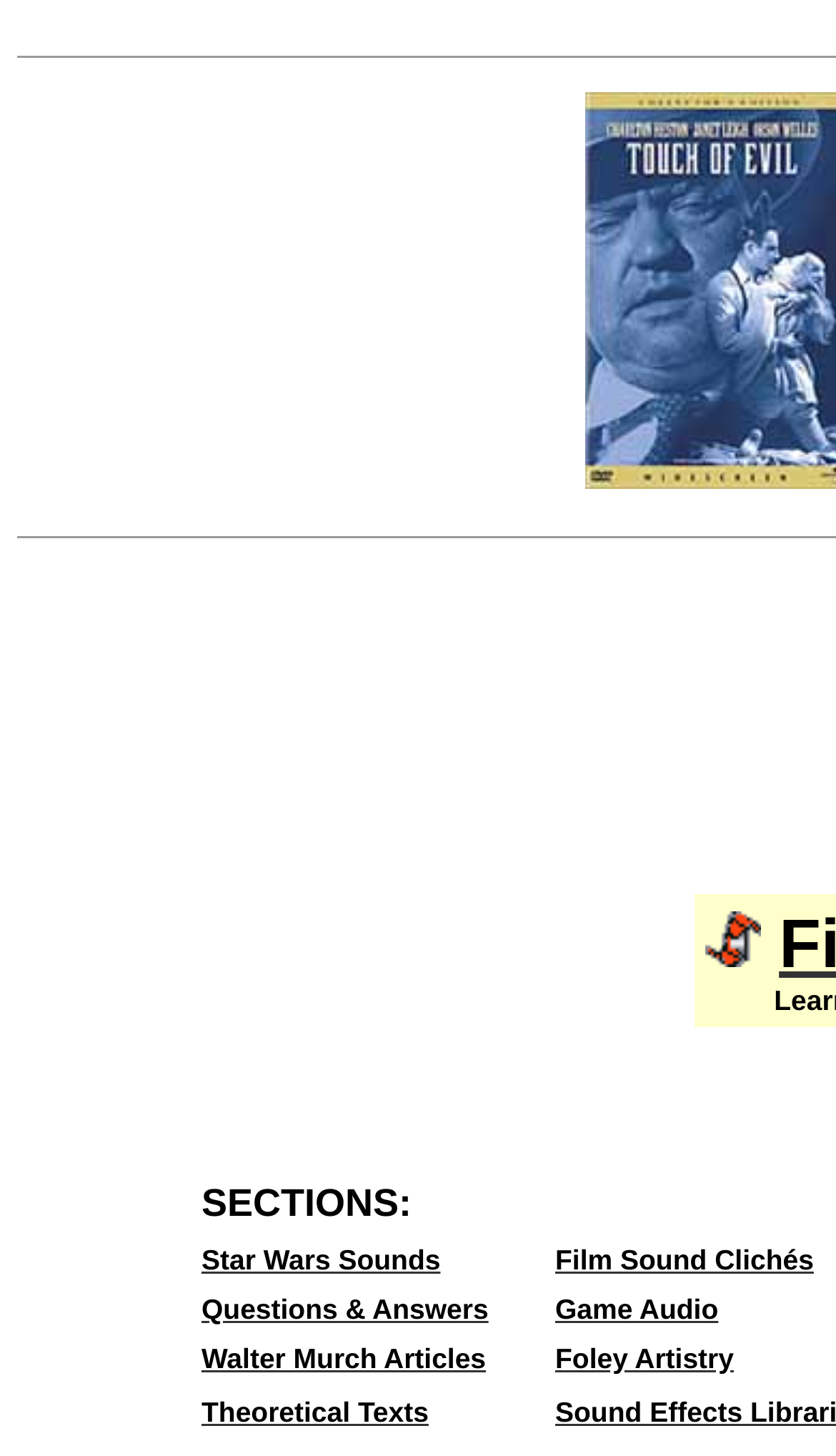What is the second link in the 'Star Wars Sounds' section?
Provide a detailed and extensive answer to the question.

I looked at the LayoutTableCell element with text content 'Star Wars Sounds' and found two link elements underneath it. The second link has the text content 'Film Sound Clichés'.